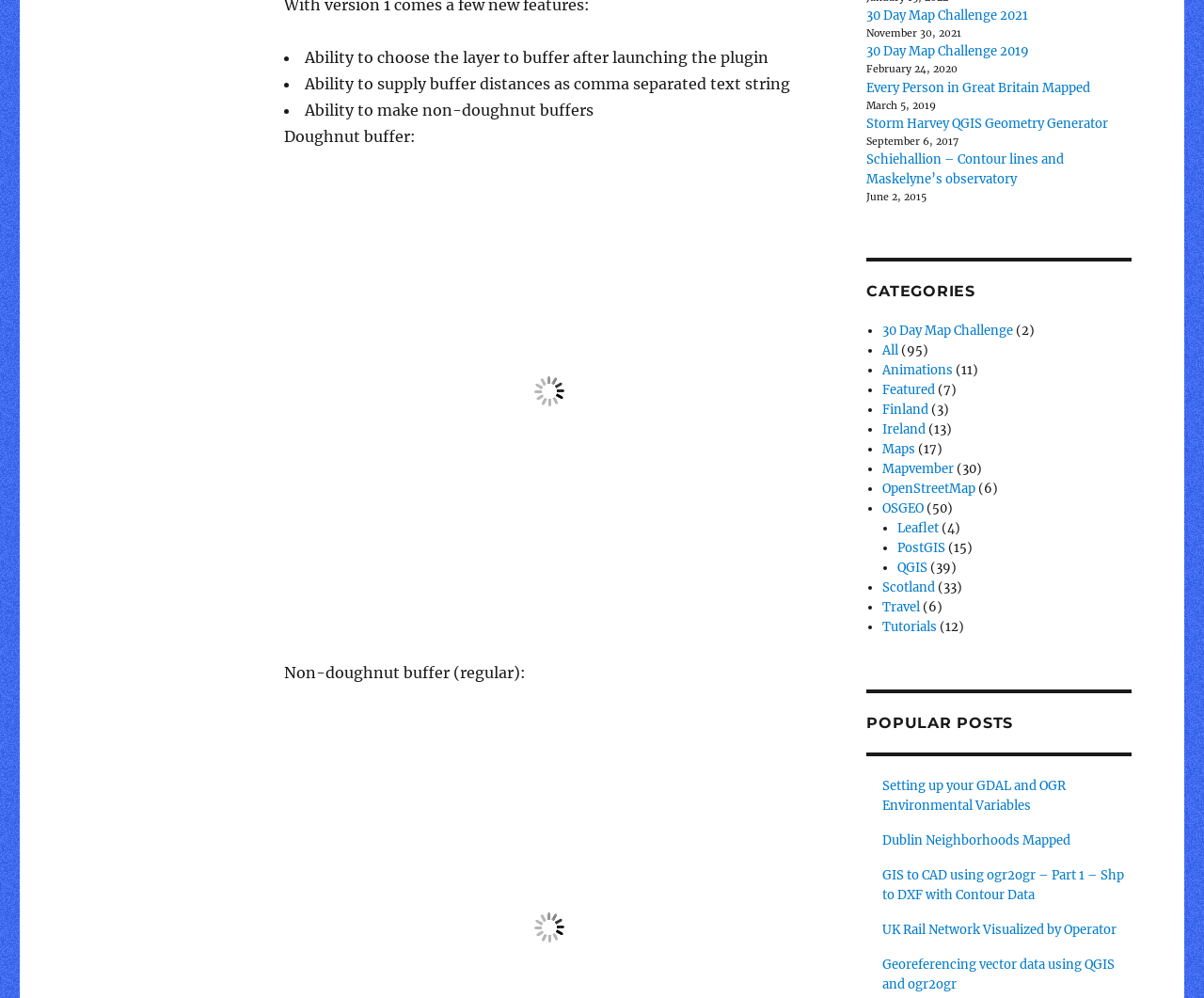Find and indicate the bounding box coordinates of the region you should select to follow the given instruction: "View the 'Every Person in Great Britain Mapped' post".

[0.72, 0.08, 0.906, 0.096]